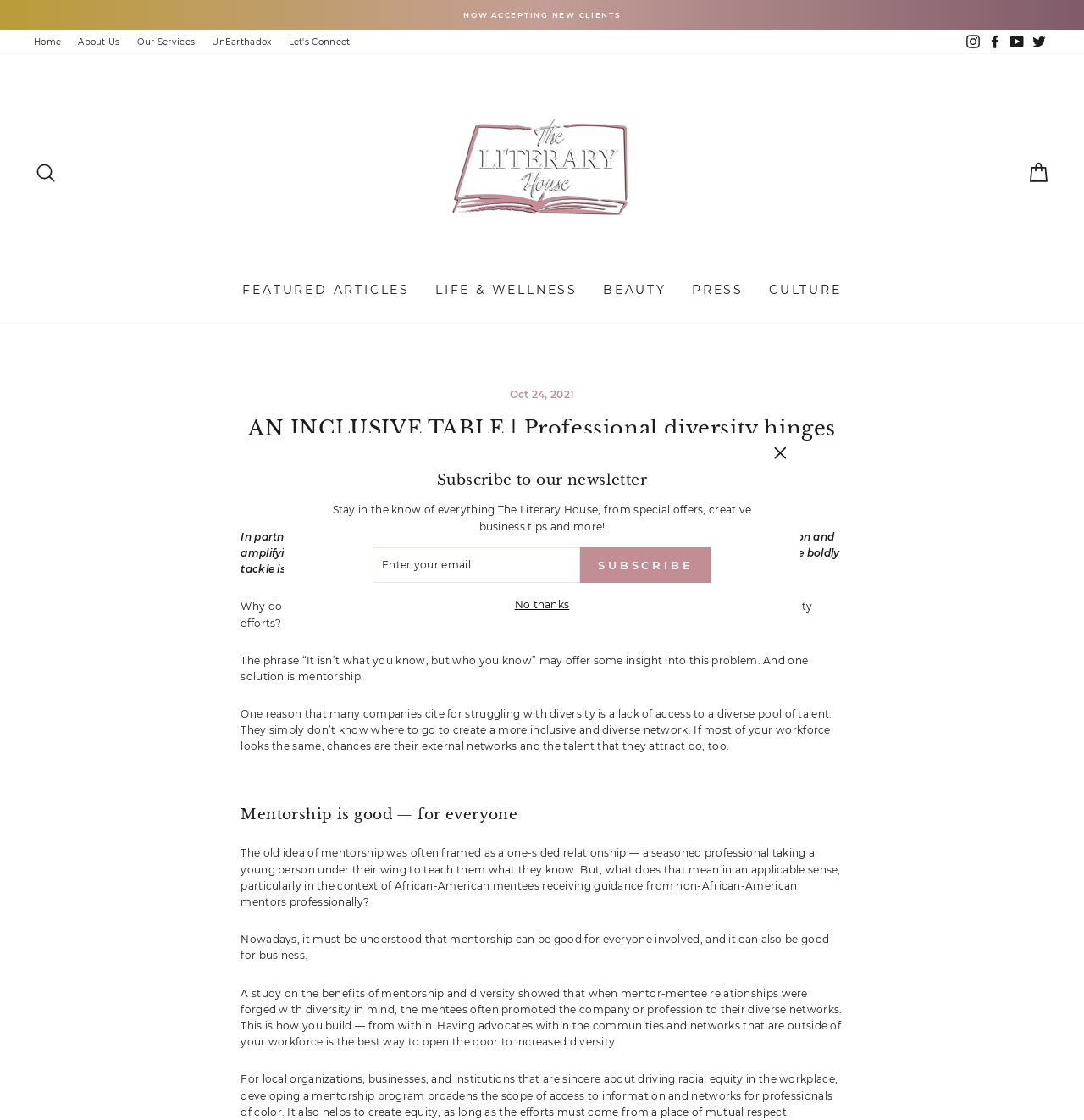What can be subscribed to on this webpage?
Analyze the image and deliver a detailed answer to the question.

I found this answer by looking at the subscription form on the webpage, which allows users to enter their email address to subscribe to The Literary House newsletter.